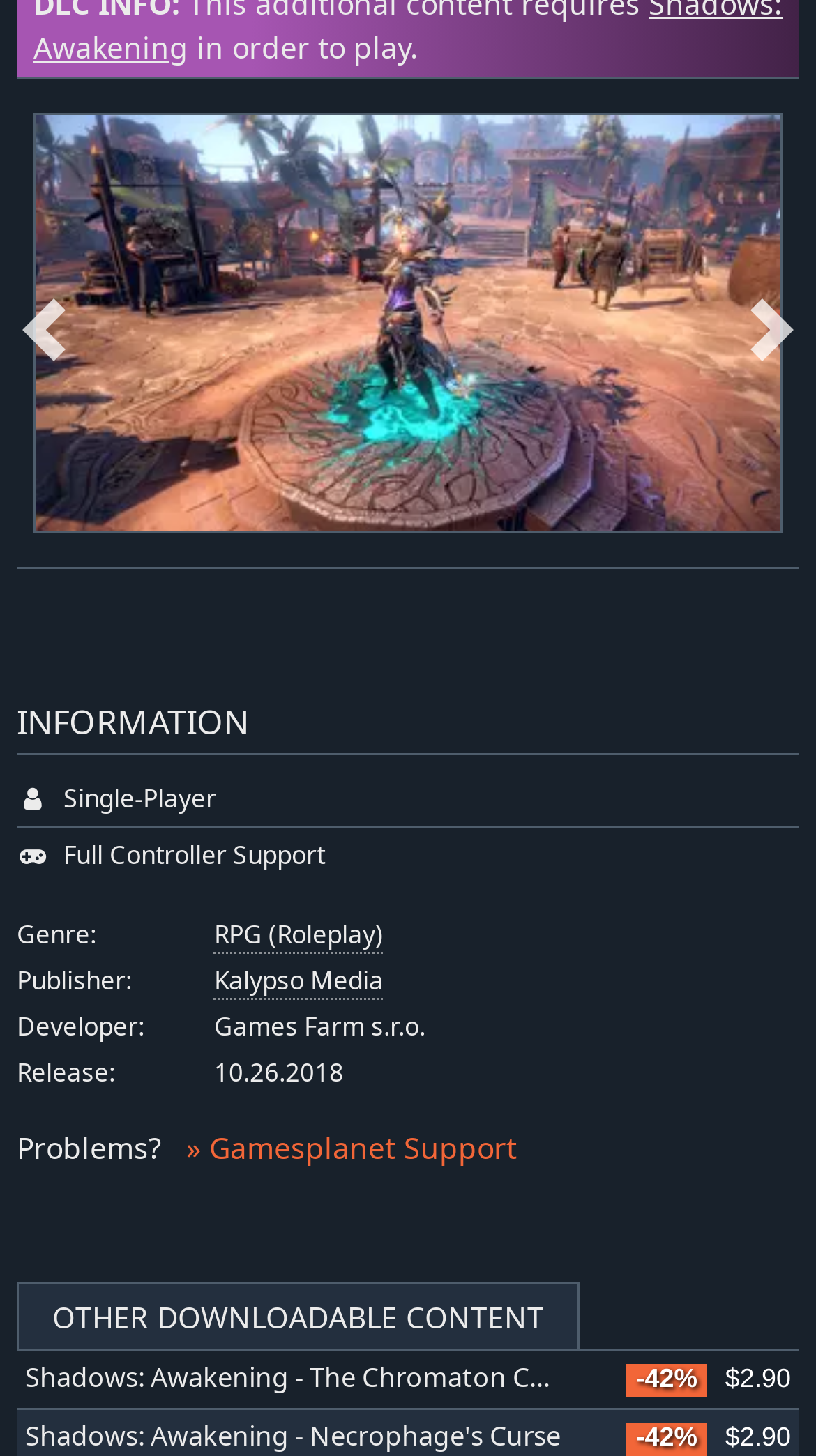What is the price of the game?
Refer to the image and provide a one-word or short phrase answer.

$2.90